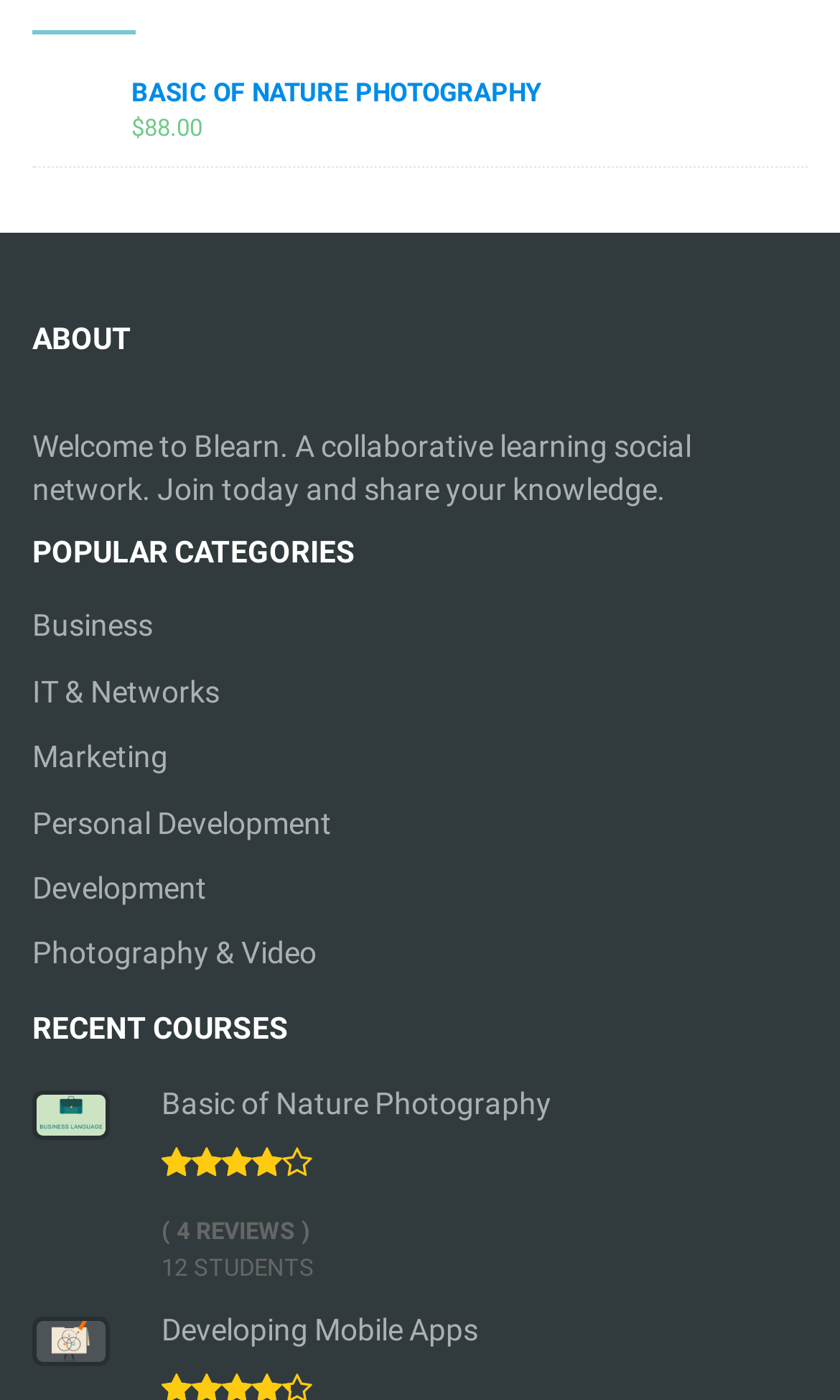Kindly provide the bounding box coordinates of the section you need to click on to fulfill the given instruction: "click on the link to learn about nature photography".

[0.192, 0.771, 0.962, 0.805]